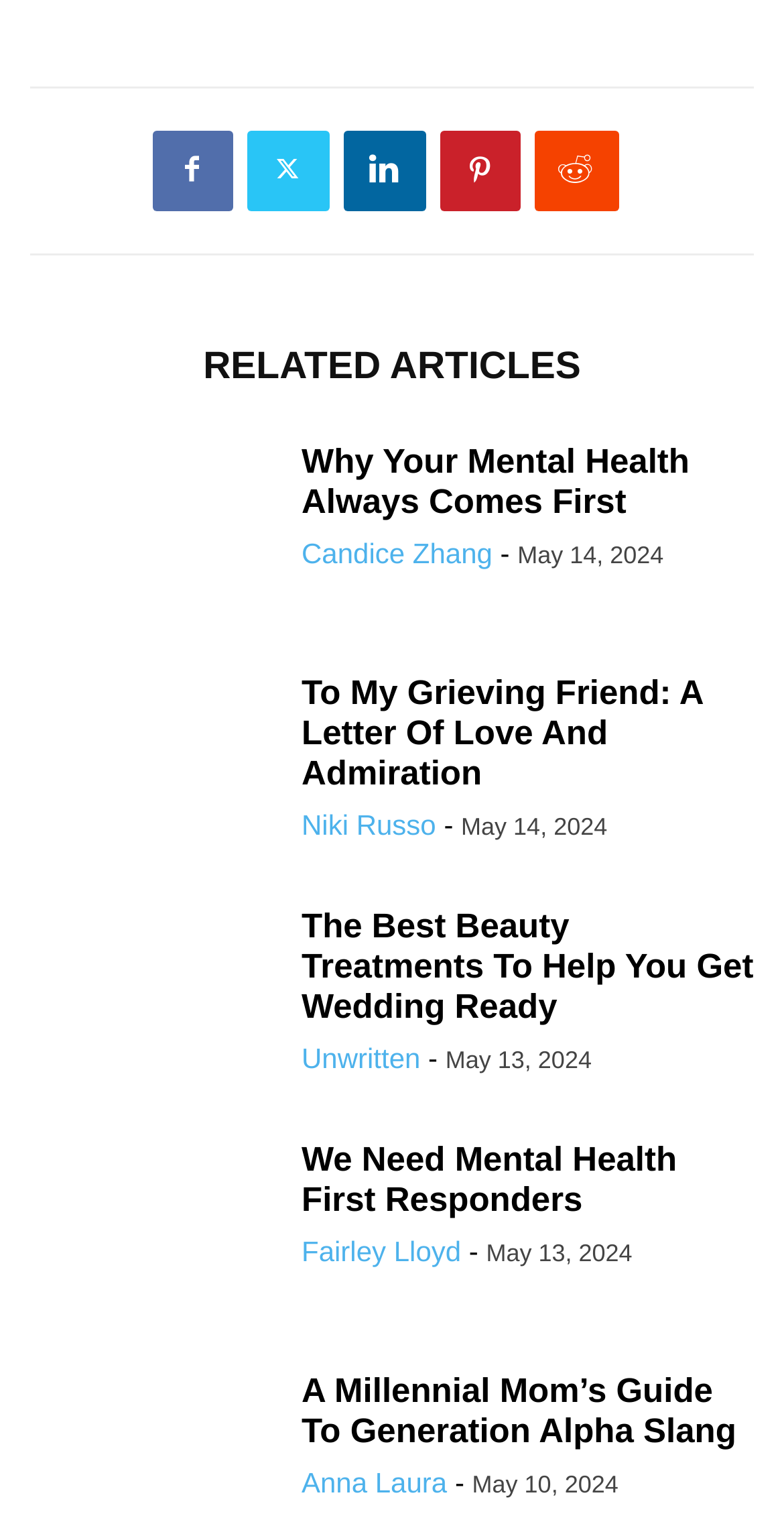Find the bounding box coordinates of the clickable area that will achieve the following instruction: "Check the article 'We Need Mental Health First Responders'".

[0.038, 0.746, 0.346, 0.864]